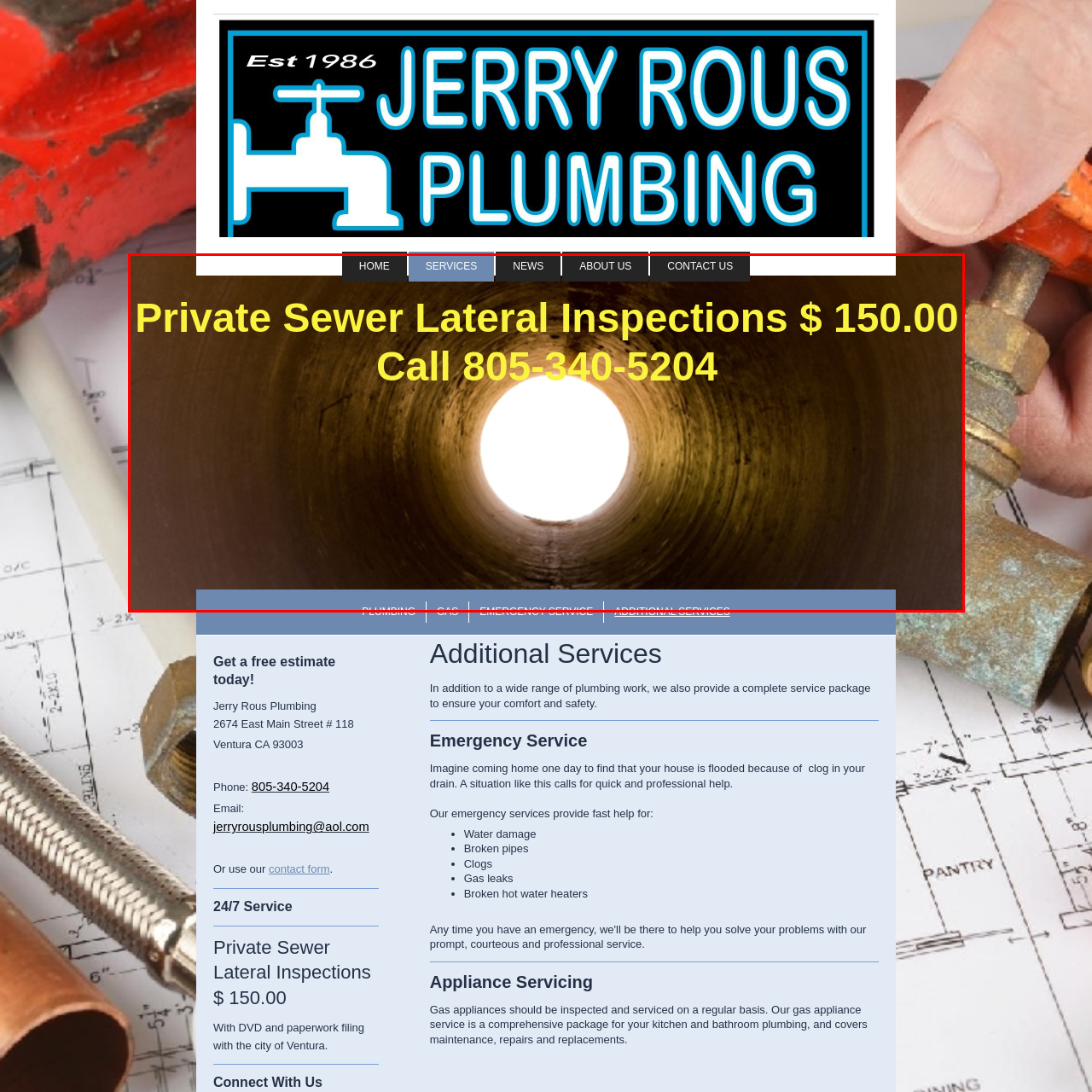Look at the image within the red outline, What is the contact phone number for the plumbing company? Answer with one word or phrase.

805-340-5204